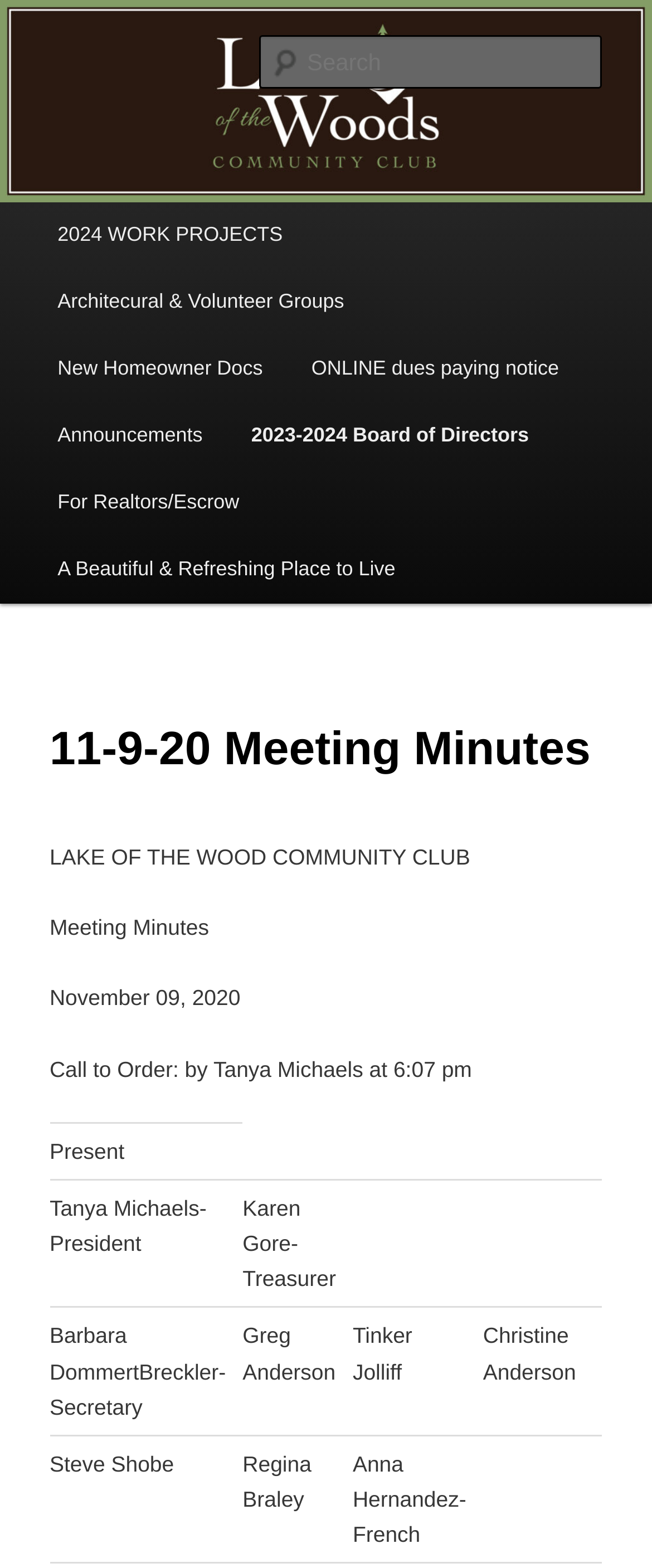How many links are in the main menu?
Using the image as a reference, answer the question in detail.

The main menu is a list of links that provide access to various sections of the website. By counting the link elements within the main menu, we can determine that there are 7 links in total.